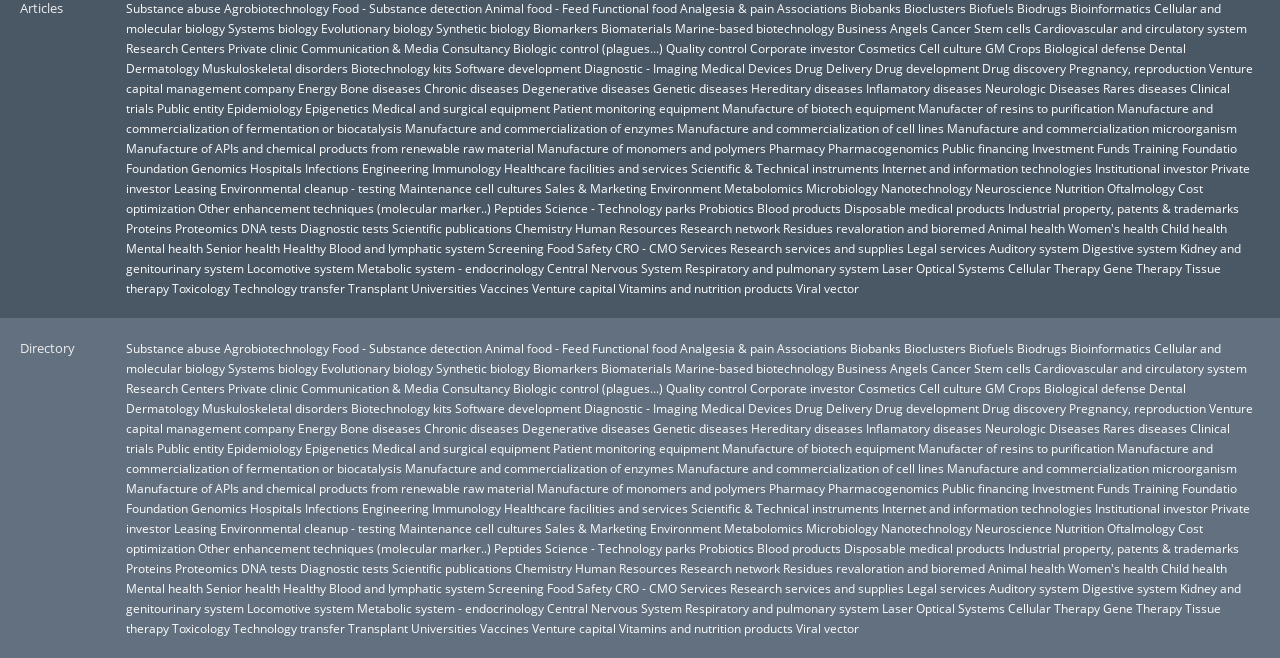Give a concise answer using only one word or phrase for this question:
What is the first link on the webpage?

Substance abuse